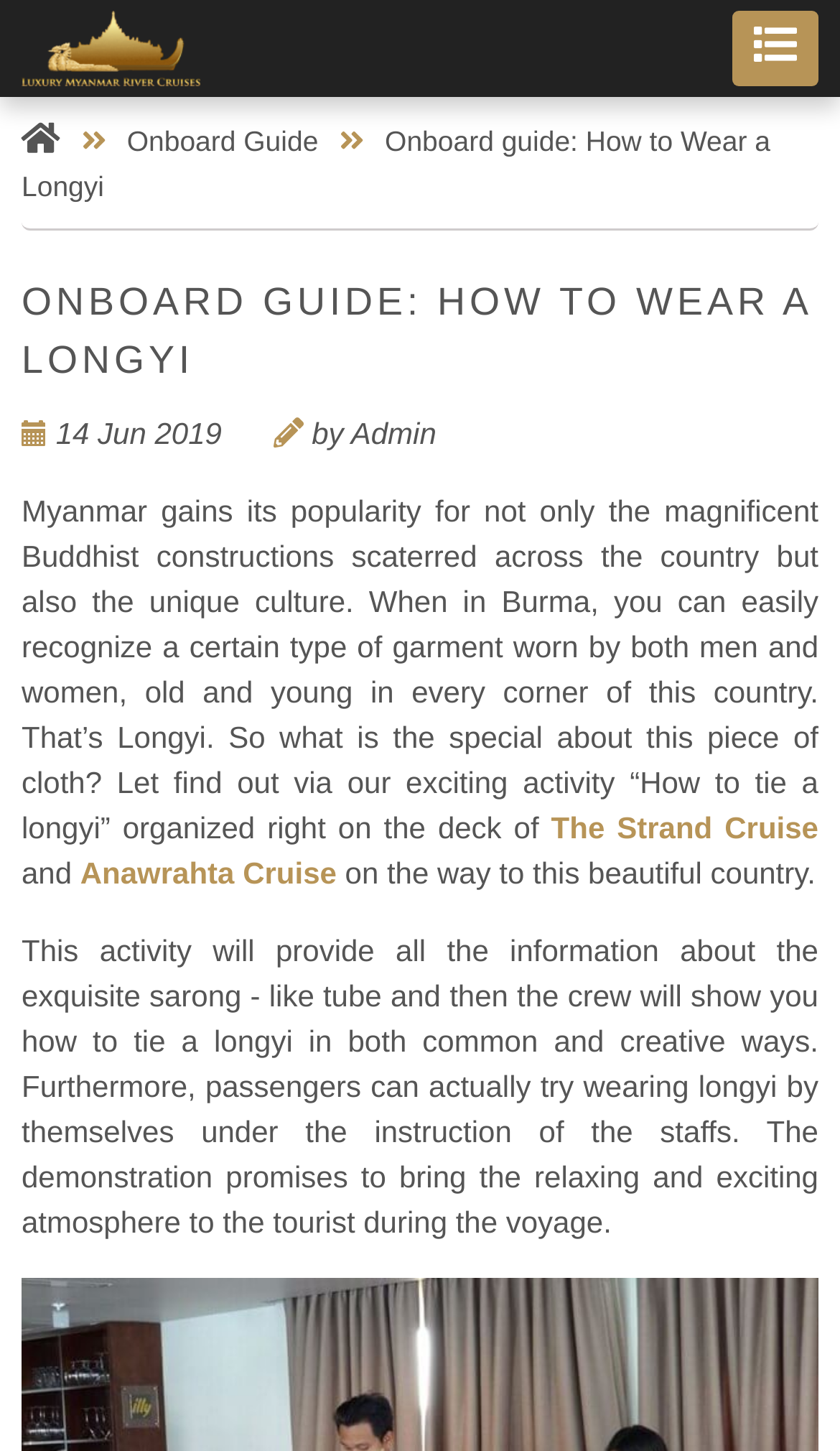Identify the bounding box for the UI element described as: "Onboard Guide". Ensure the coordinates are four float numbers between 0 and 1, formatted as [left, top, right, bottom].

[0.151, 0.086, 0.448, 0.108]